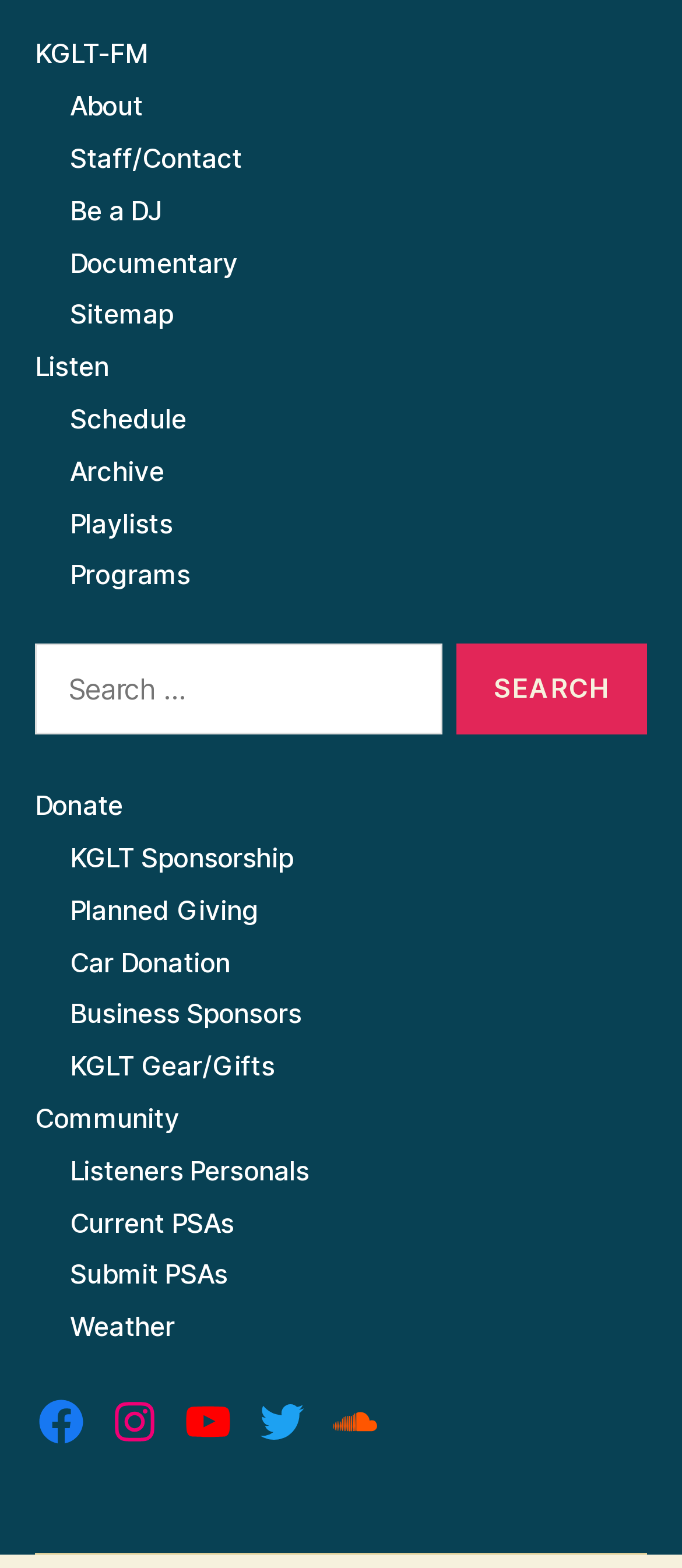Specify the bounding box coordinates for the region that must be clicked to perform the given instruction: "Search for something".

[0.051, 0.411, 0.648, 0.469]